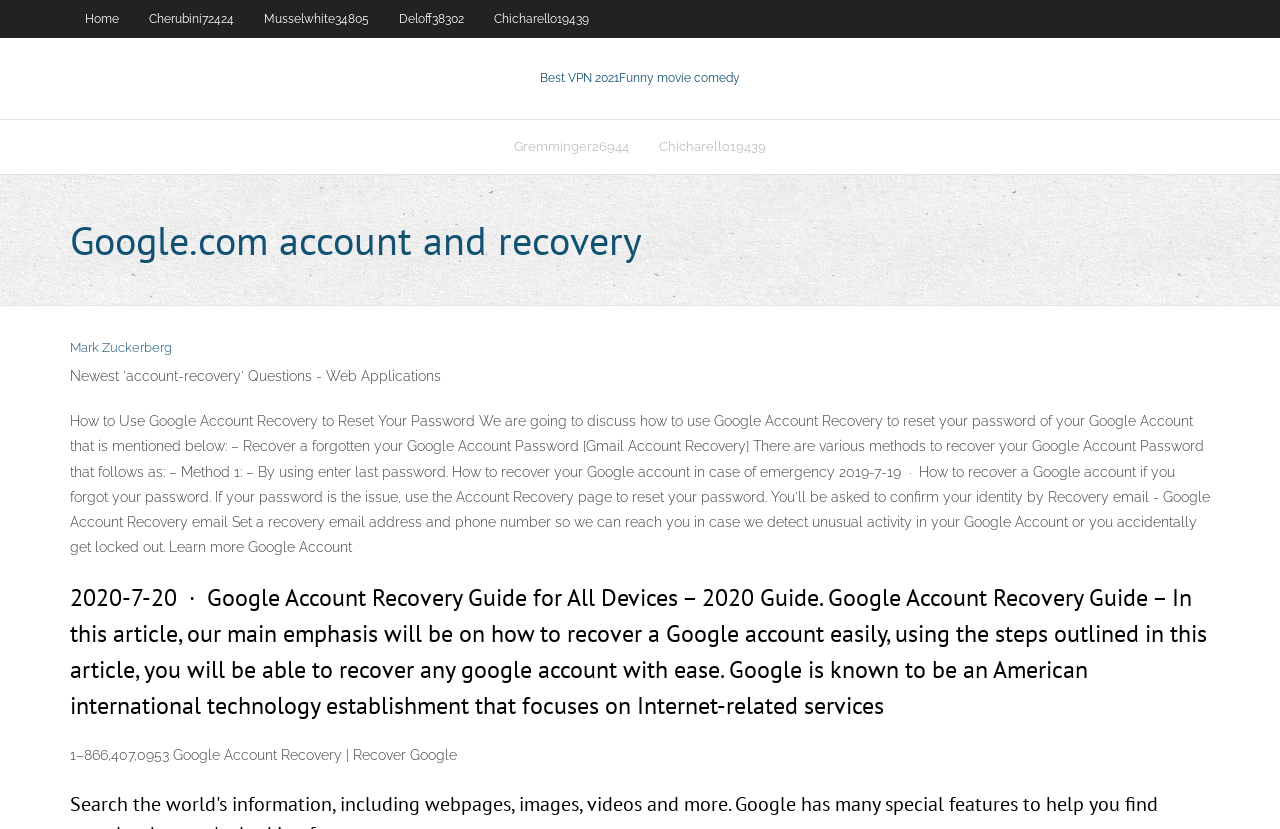Please extract the primary headline from the webpage.

Google.com account and recovery